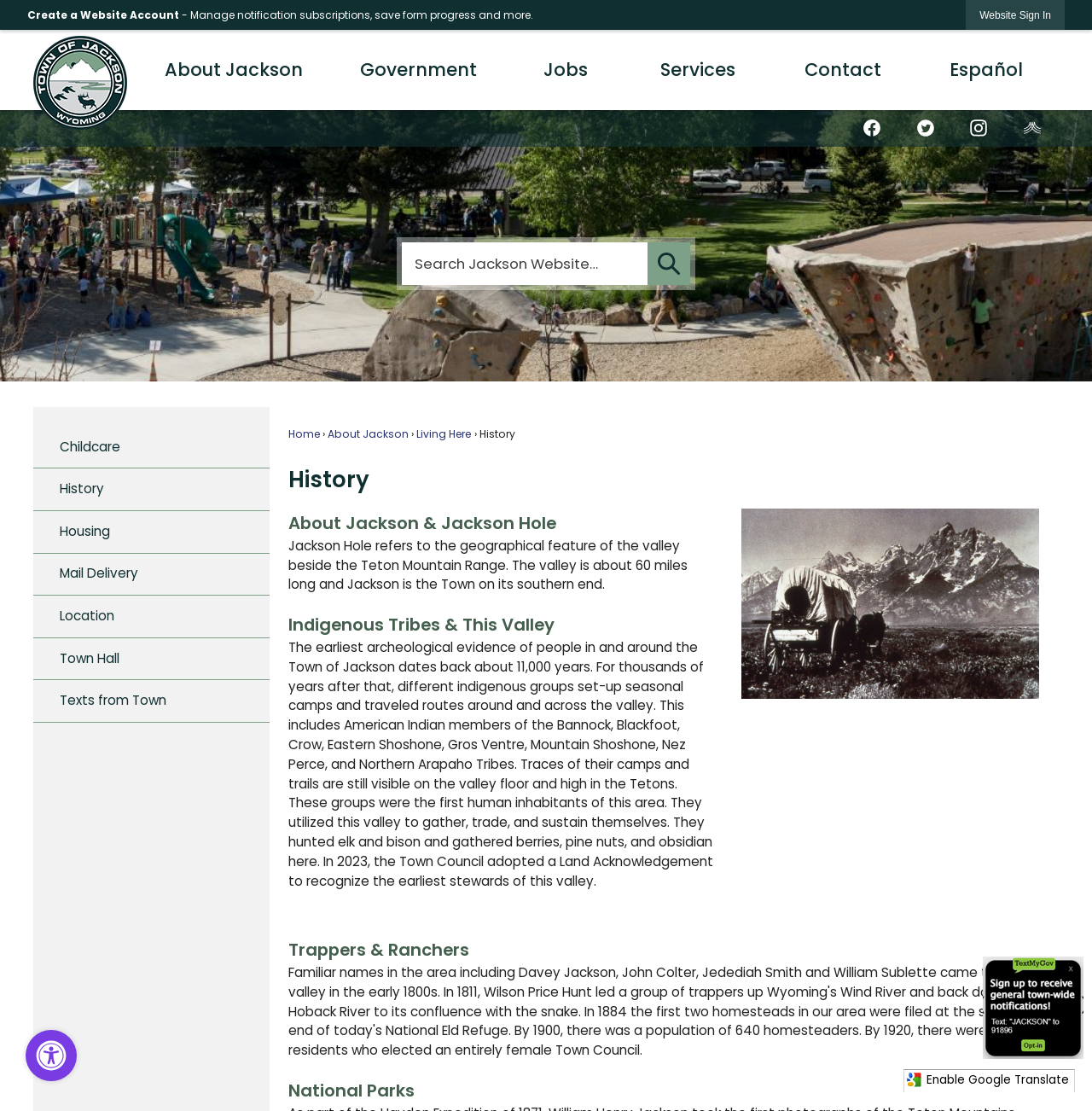Based on the element description: "Texts from Town", identify the bounding box coordinates for this UI element. The coordinates must be four float numbers between 0 and 1, listed as [left, top, right, bottom].

[0.031, 0.612, 0.247, 0.651]